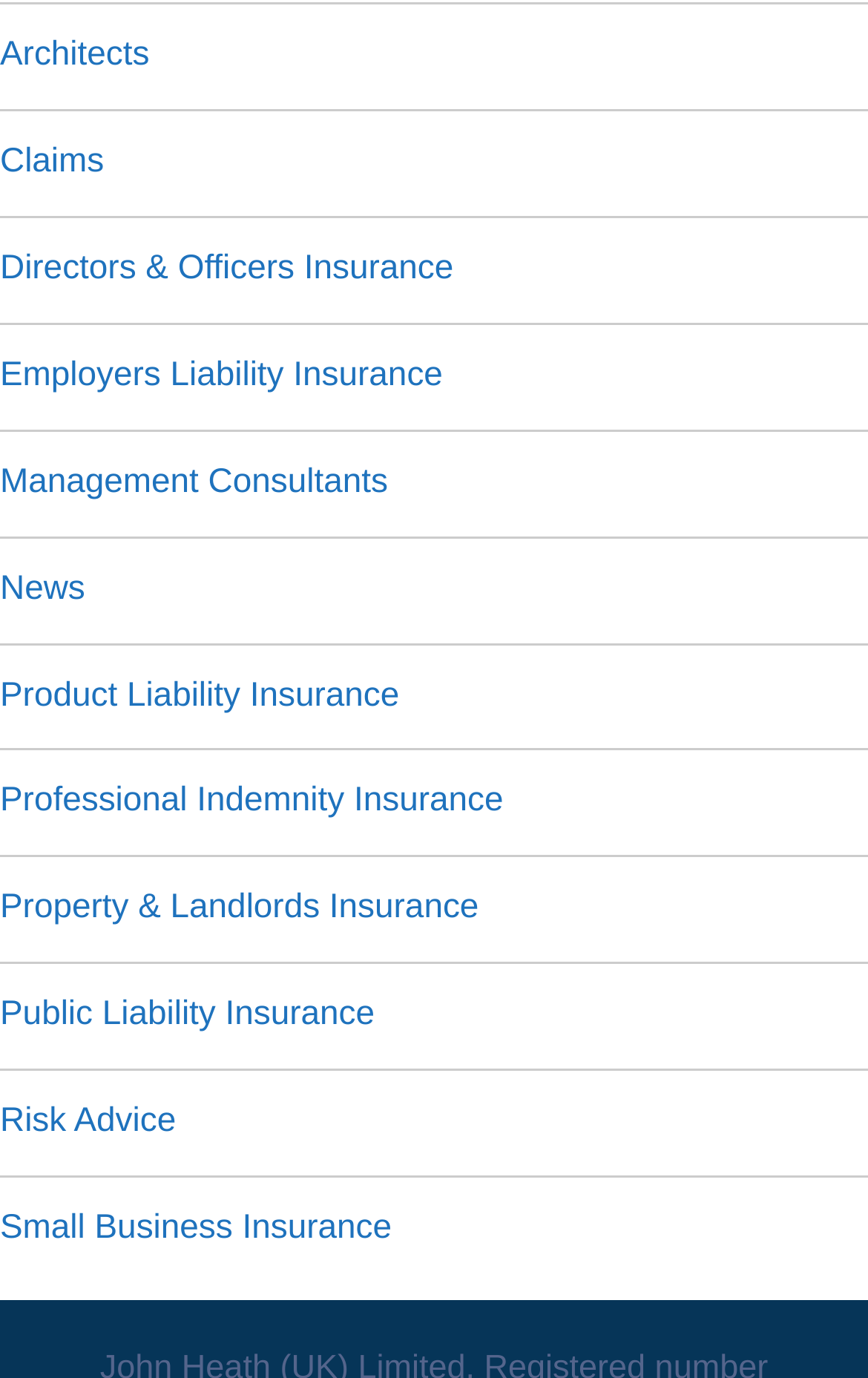Locate the bounding box coordinates of the clickable region necessary to complete the following instruction: "Get information on Directors & Officers Insurance". Provide the coordinates in the format of four float numbers between 0 and 1, i.e., [left, top, right, bottom].

[0.0, 0.181, 0.522, 0.208]